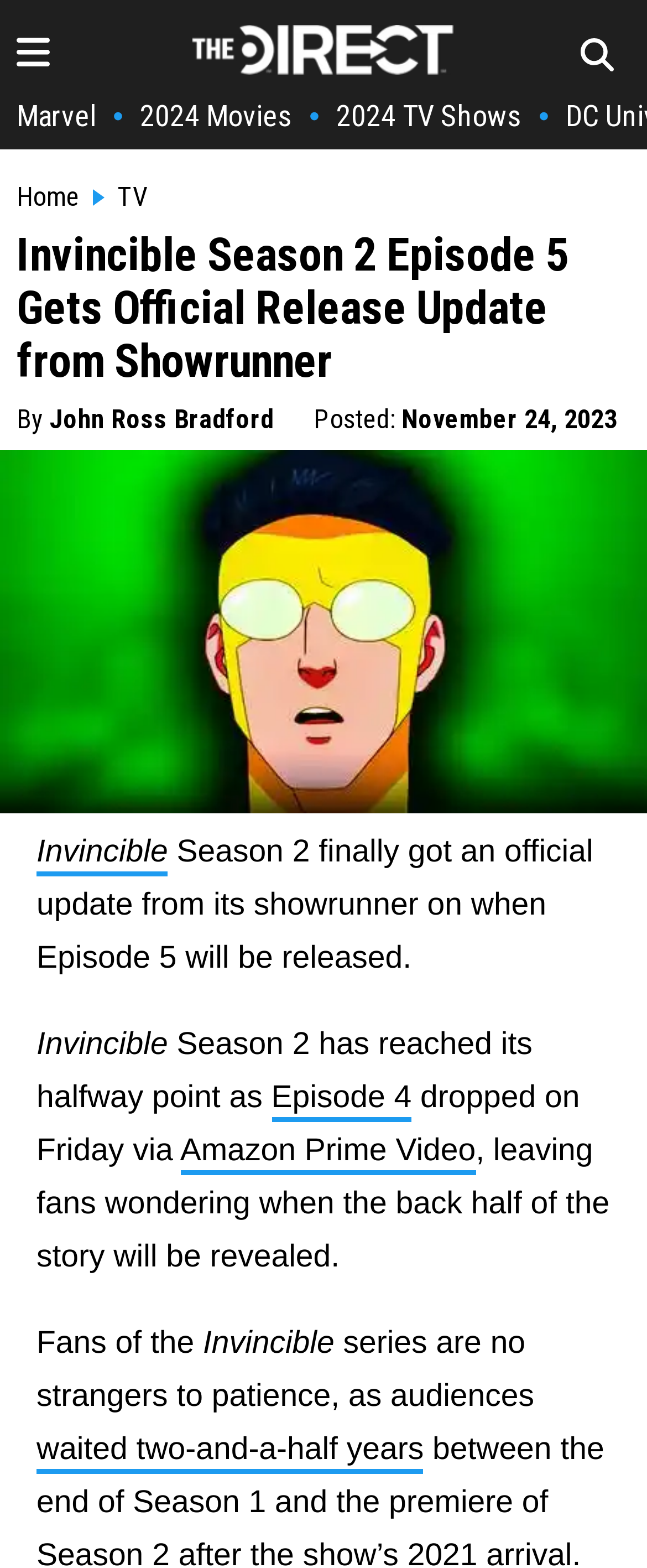Identify the coordinates of the bounding box for the element that must be clicked to accomplish the instruction: "Check out Invincible series".

[0.056, 0.533, 0.26, 0.559]